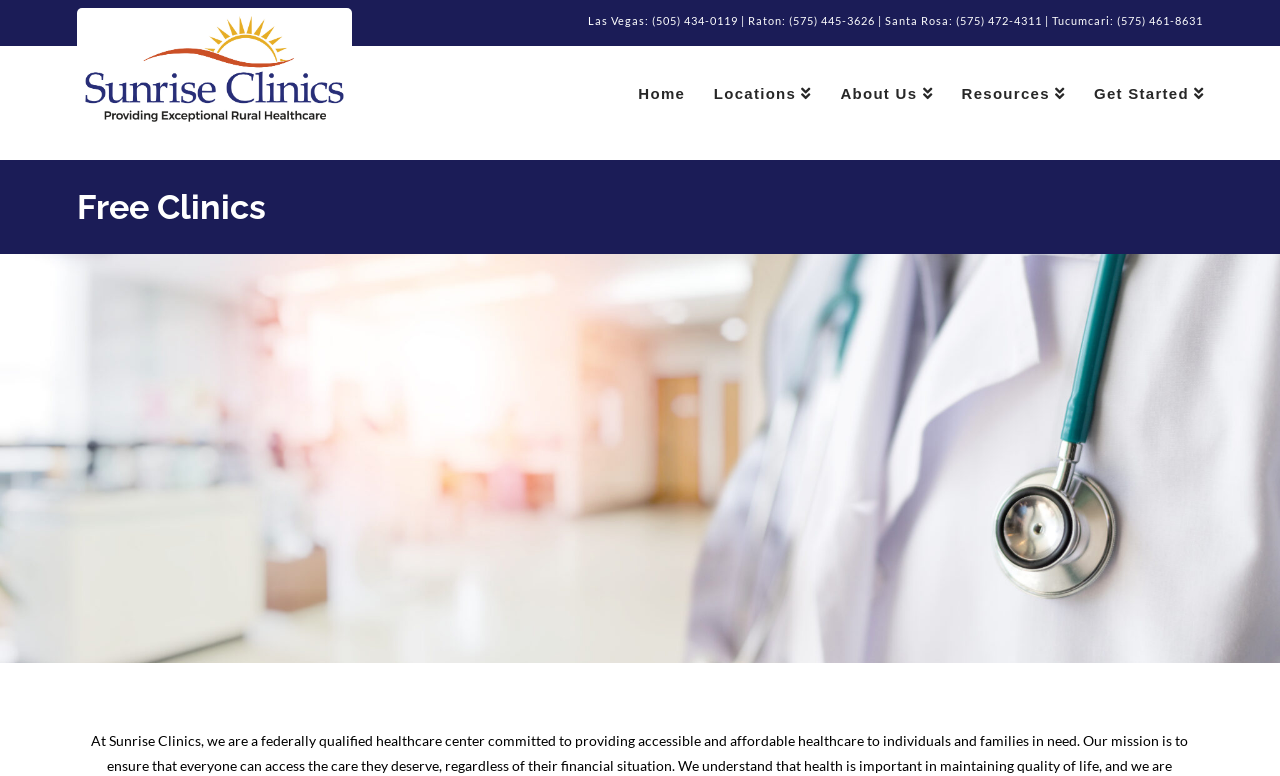Predict the bounding box coordinates for the UI element described as: "name="email"". The coordinates should be four float numbers between 0 and 1, presented as [left, top, right, bottom].

None